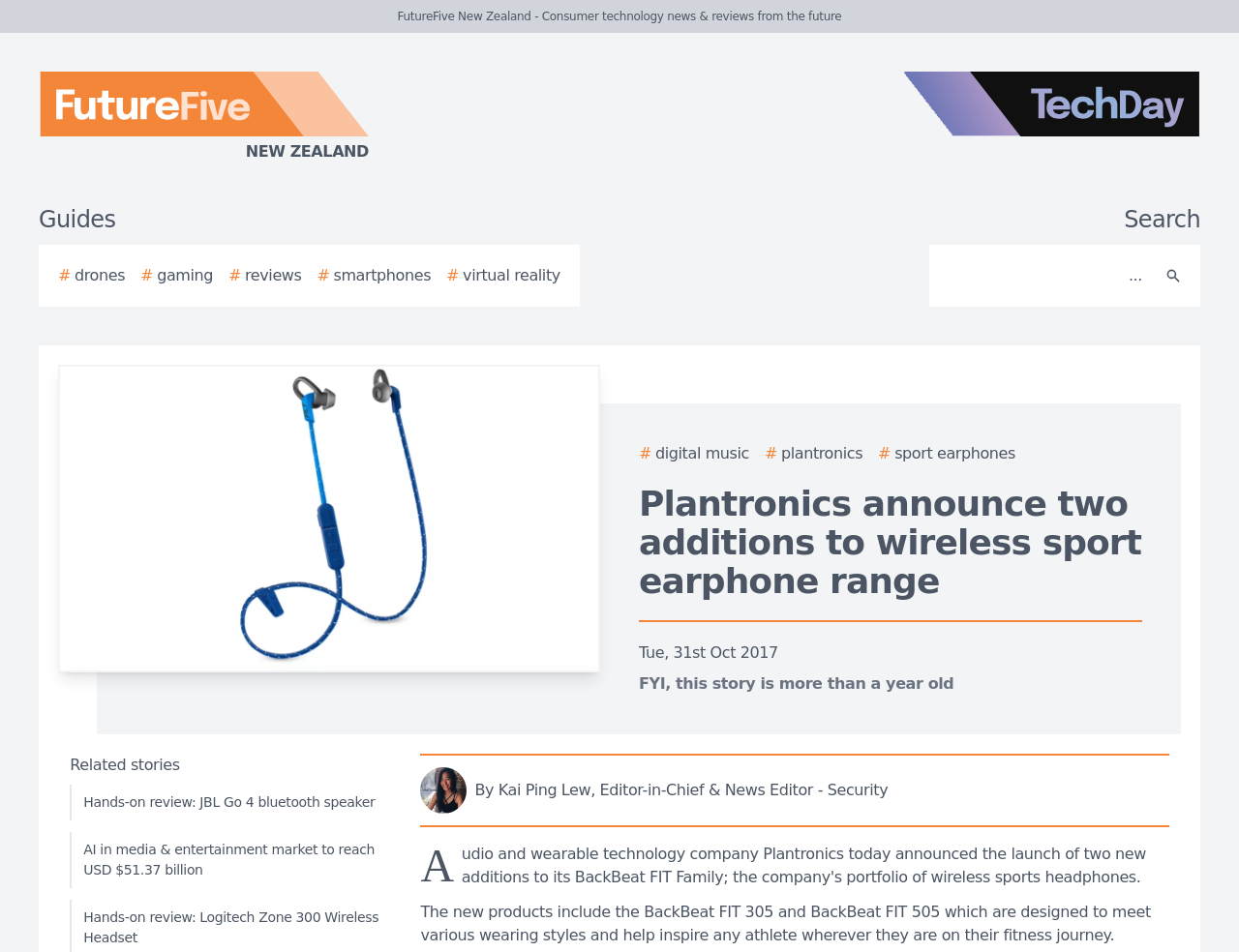What is the date of the article?
Using the image as a reference, give a one-word or short phrase answer.

Tue, 31st Oct 2017